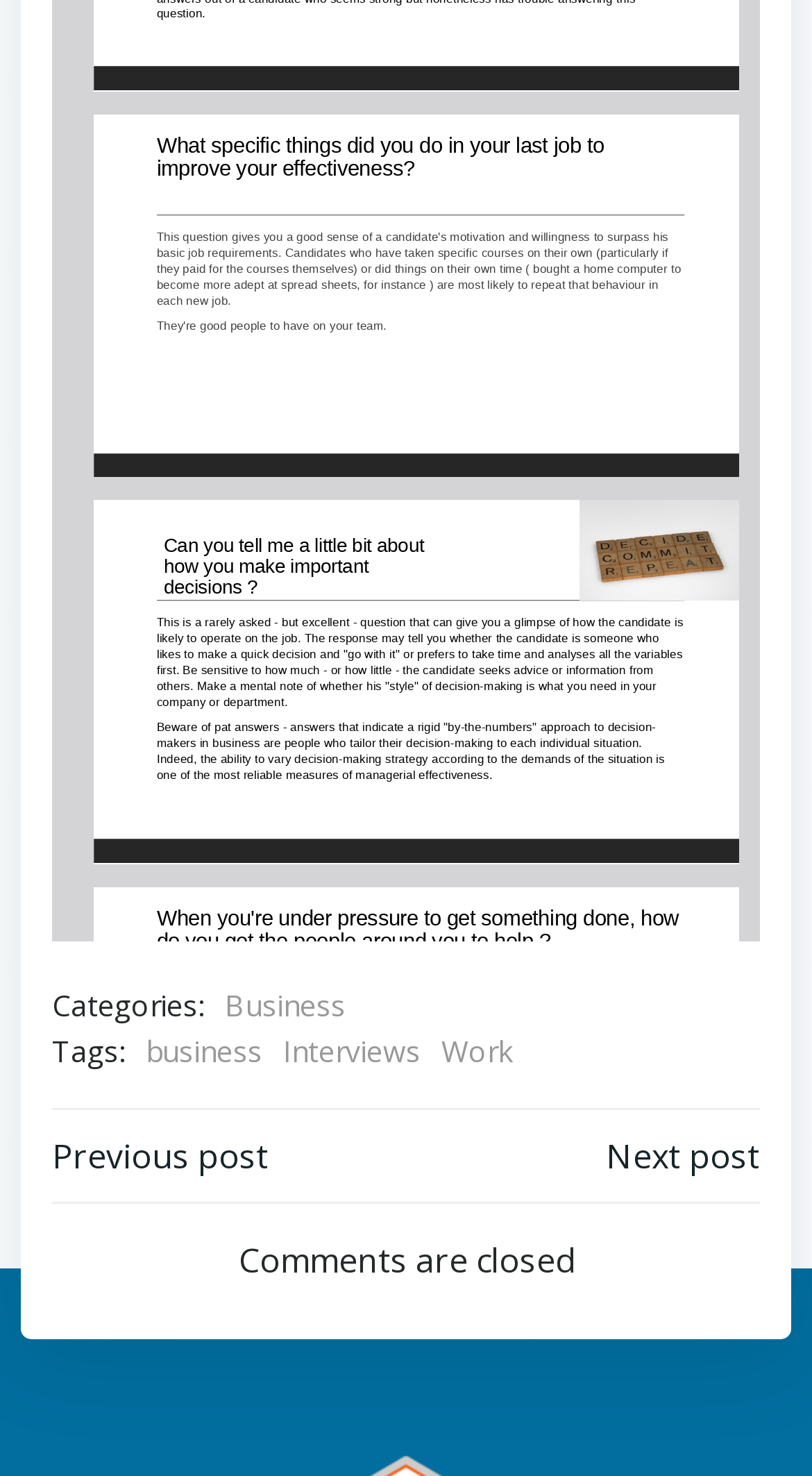Give a concise answer using only one word or phrase for this question:
What is the status of comments on the post?

Closed